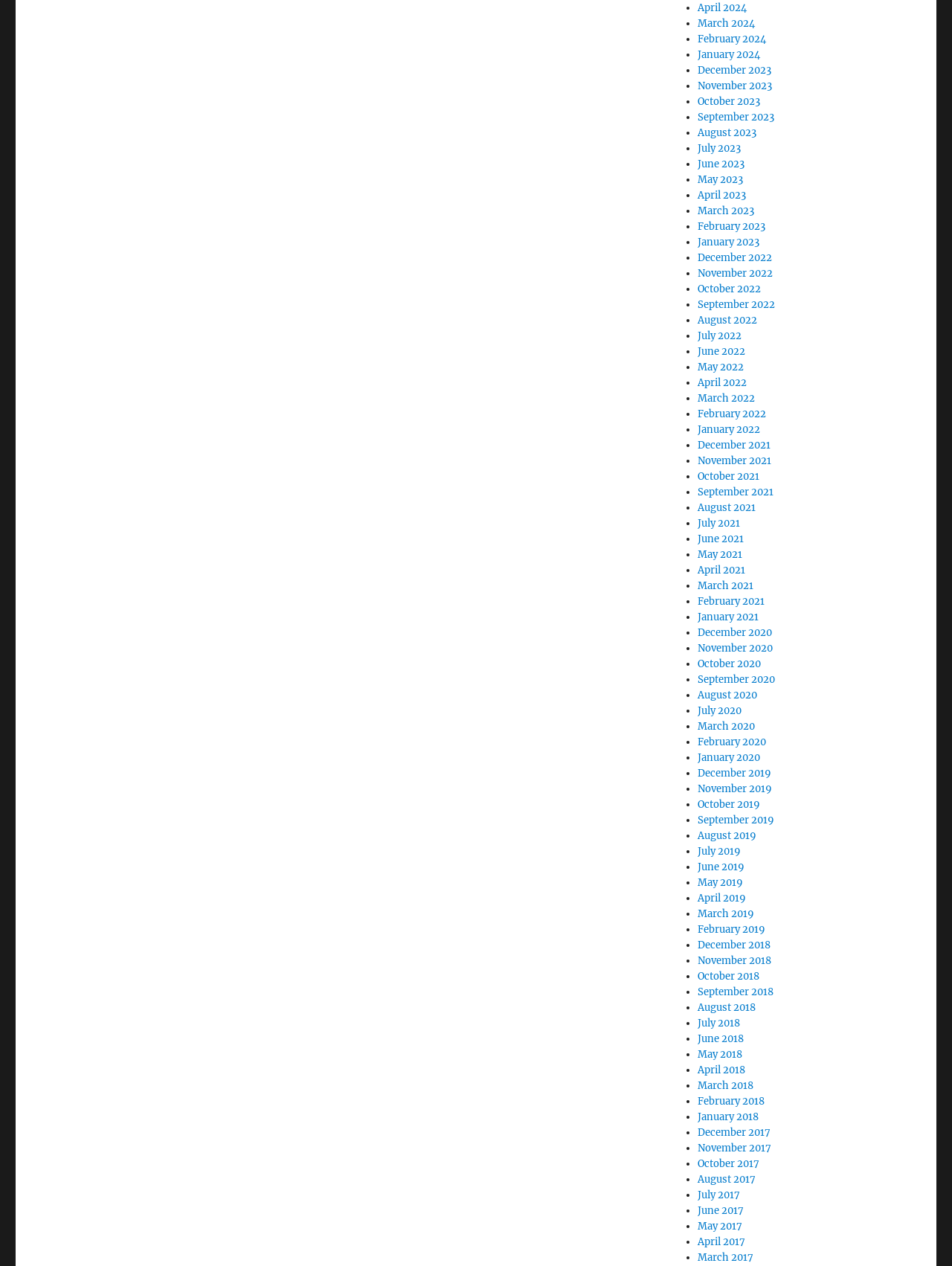Please provide a short answer using a single word or phrase for the question:
Is the webpage displaying a calendar or schedule?

Yes